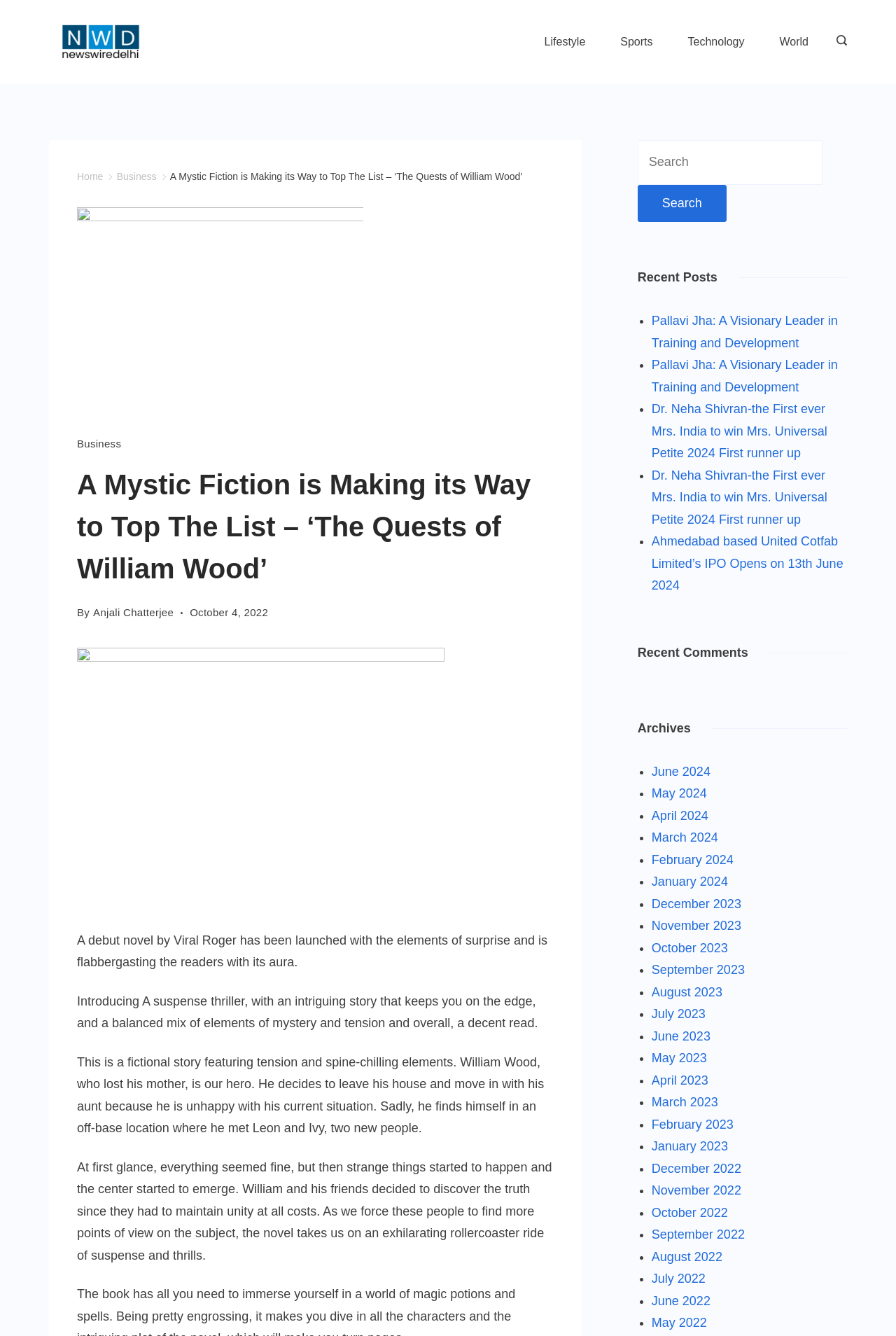Bounding box coordinates should be in the format (top-left x, top-left y, bottom-right x, bottom-right y) and all values should be floating point numbers between 0 and 1. Determine the bounding box coordinate for the UI element described as: November 2022

[0.727, 0.886, 0.827, 0.896]